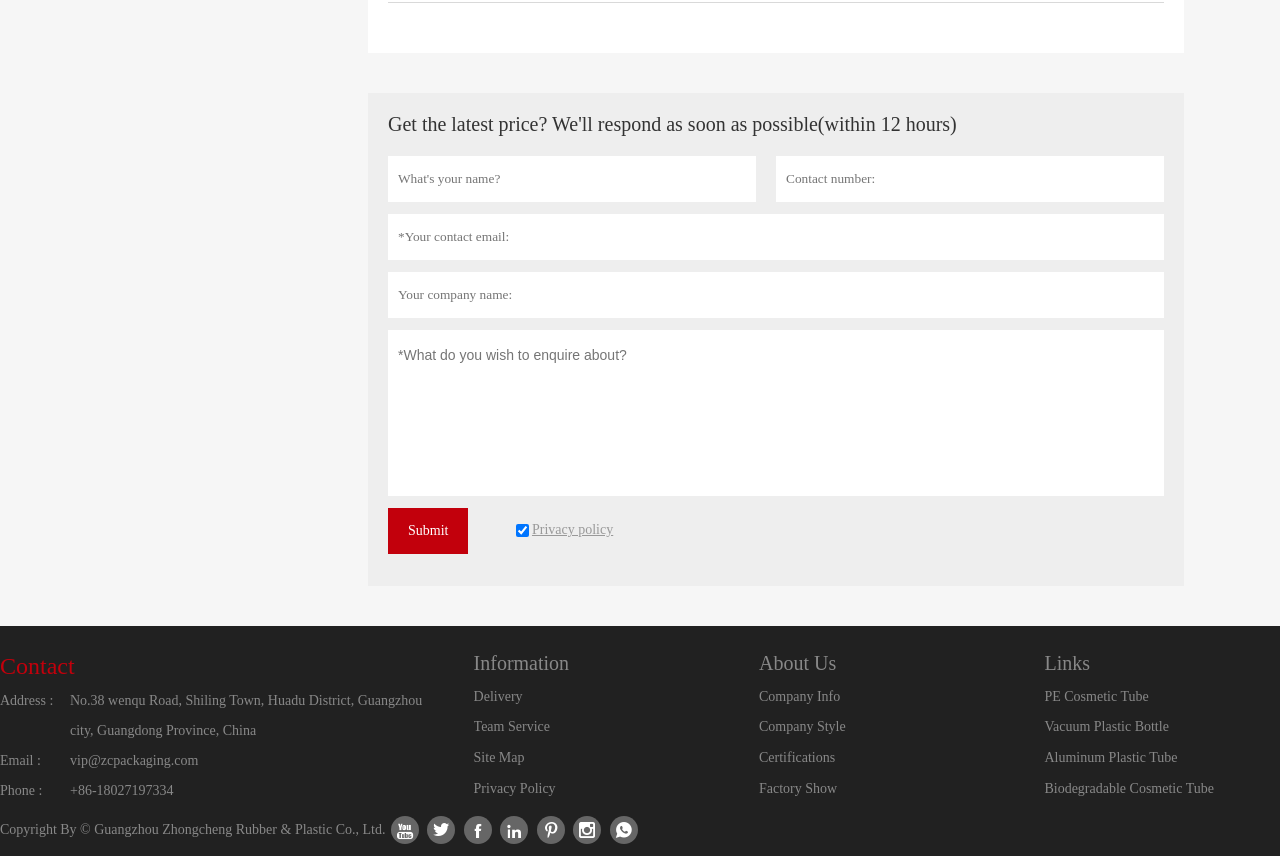Give a one-word or short-phrase answer to the following question: 
What is the company's address?

No.38 wenqu Road, Shiling Town, Huadu District, Guangzhou city, Guangdong Province, China